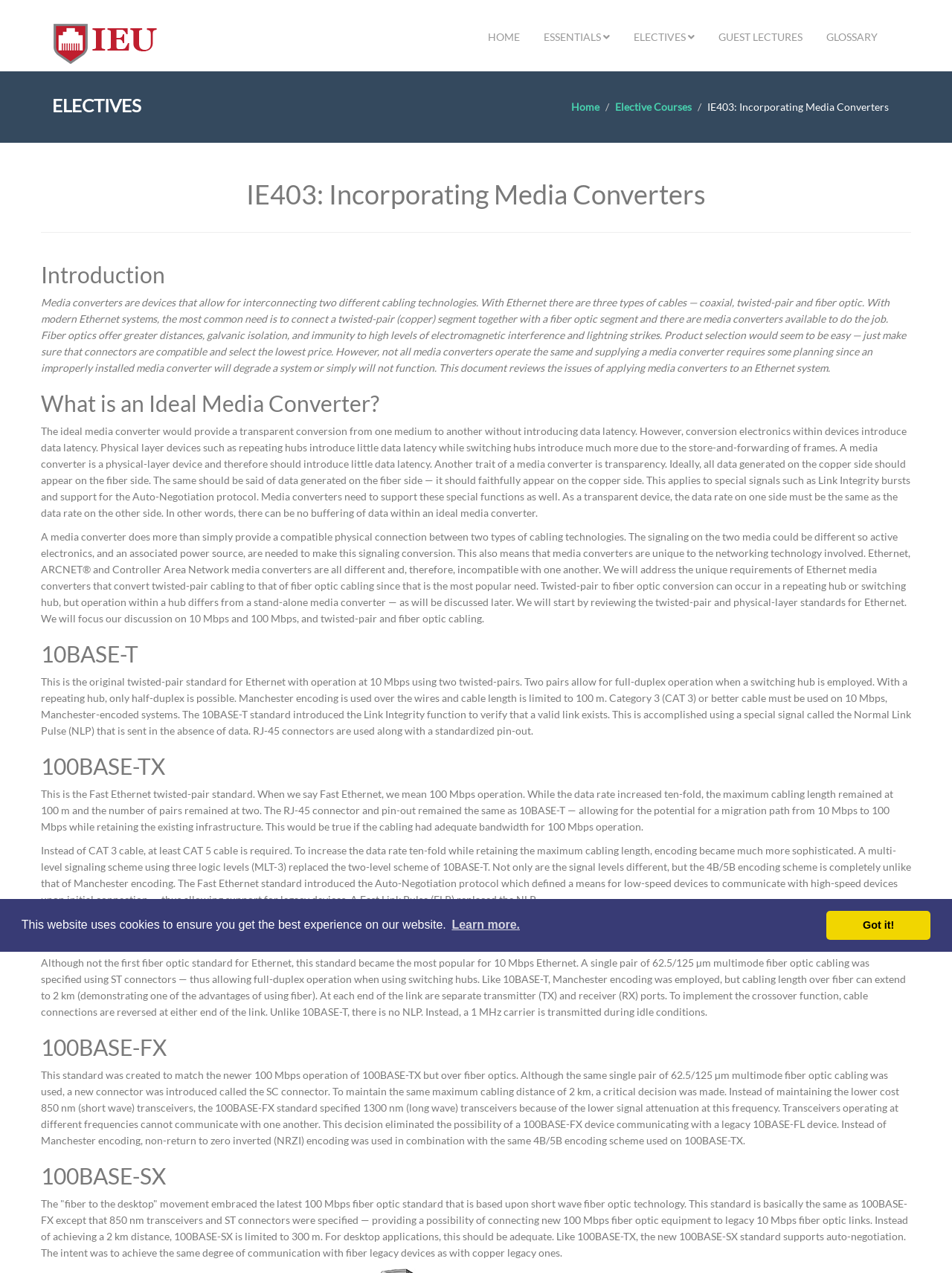Locate the bounding box coordinates of the element you need to click to accomplish the task described by this instruction: "Log in as admin".

None